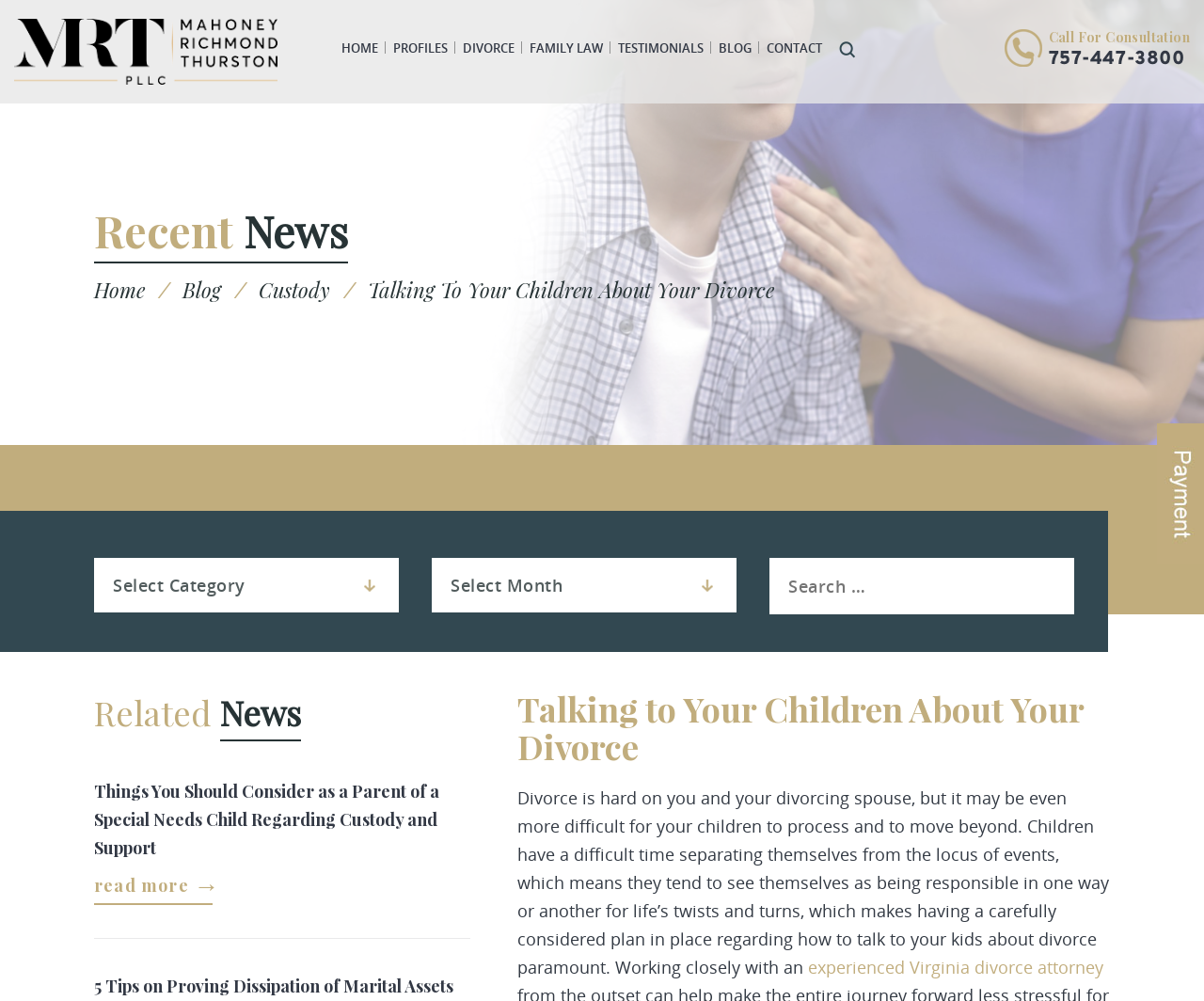Identify the bounding box coordinates of the region that needs to be clicked to carry out this instruction: "Search for something". Provide these coordinates as four float numbers ranging from 0 to 1, i.e., [left, top, right, bottom].

[0.711, 0.045, 0.77, 0.093]